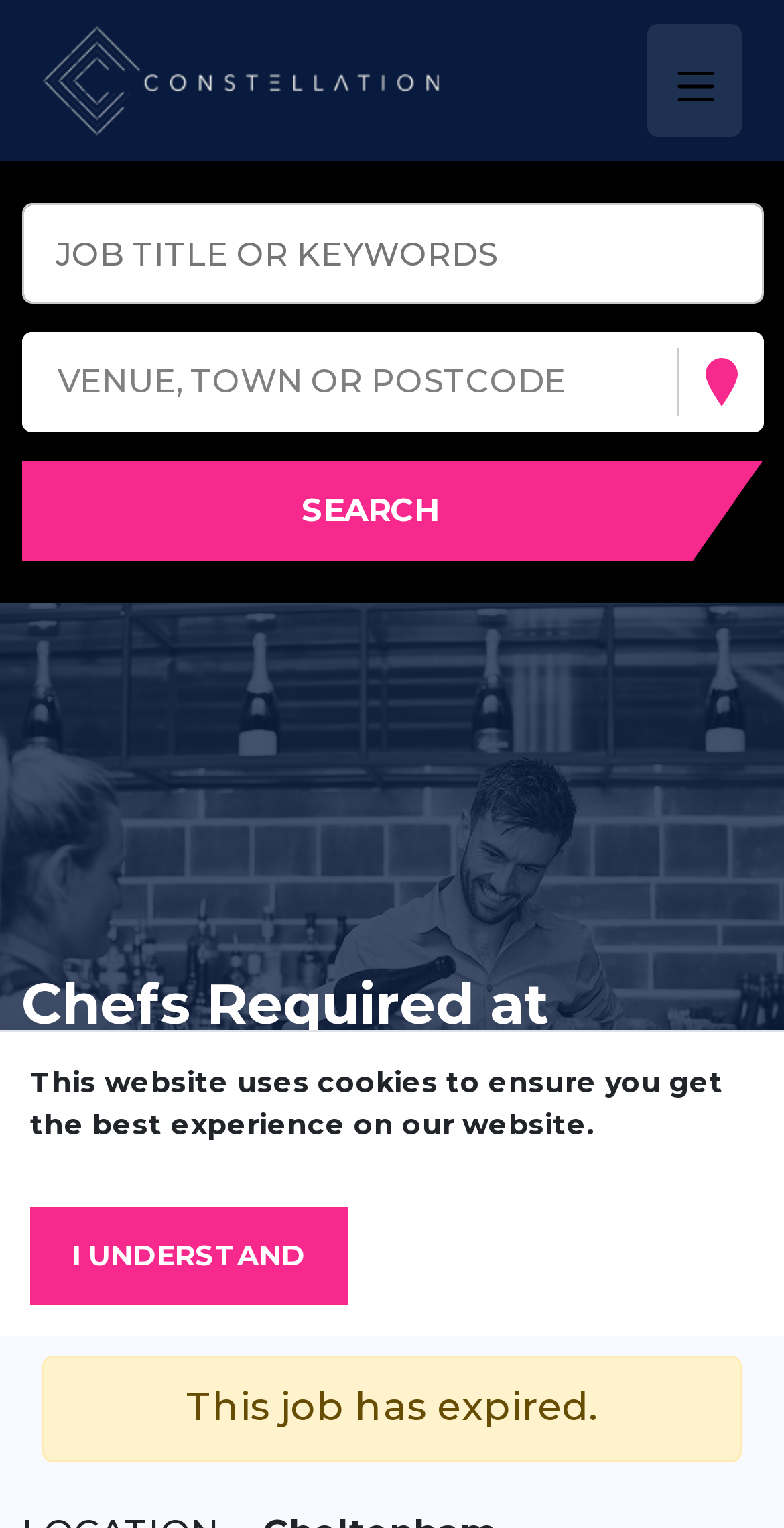Give a detailed account of the webpage.

The webpage appears to be a job posting for chefs at Cheltenham Racecourse. At the top of the page, there is a notification about the website using cookies, with an "Accept cookies" button next to it. Below this notification, there is a link to "Constellation" with an accompanying image of the company's logo.

On the top right corner, there is a "Toggle navigation" button that controls the navbar. Below this button, there is a keyword search textbox where users can input their search queries. Next to the search box, there is a location combobox where users can select their preferred location. An image is placed to the right of the combobox.

The main content of the page is a job posting with a heading that reads "Chefs Required at Cheltenham Racecourse". The job posting is accompanied by a "Search vacancies" button at the bottom. Above the job posting, there is an alert message indicating that the job has expired.

Overall, the webpage has a simple layout with a focus on the job posting and search functionality.